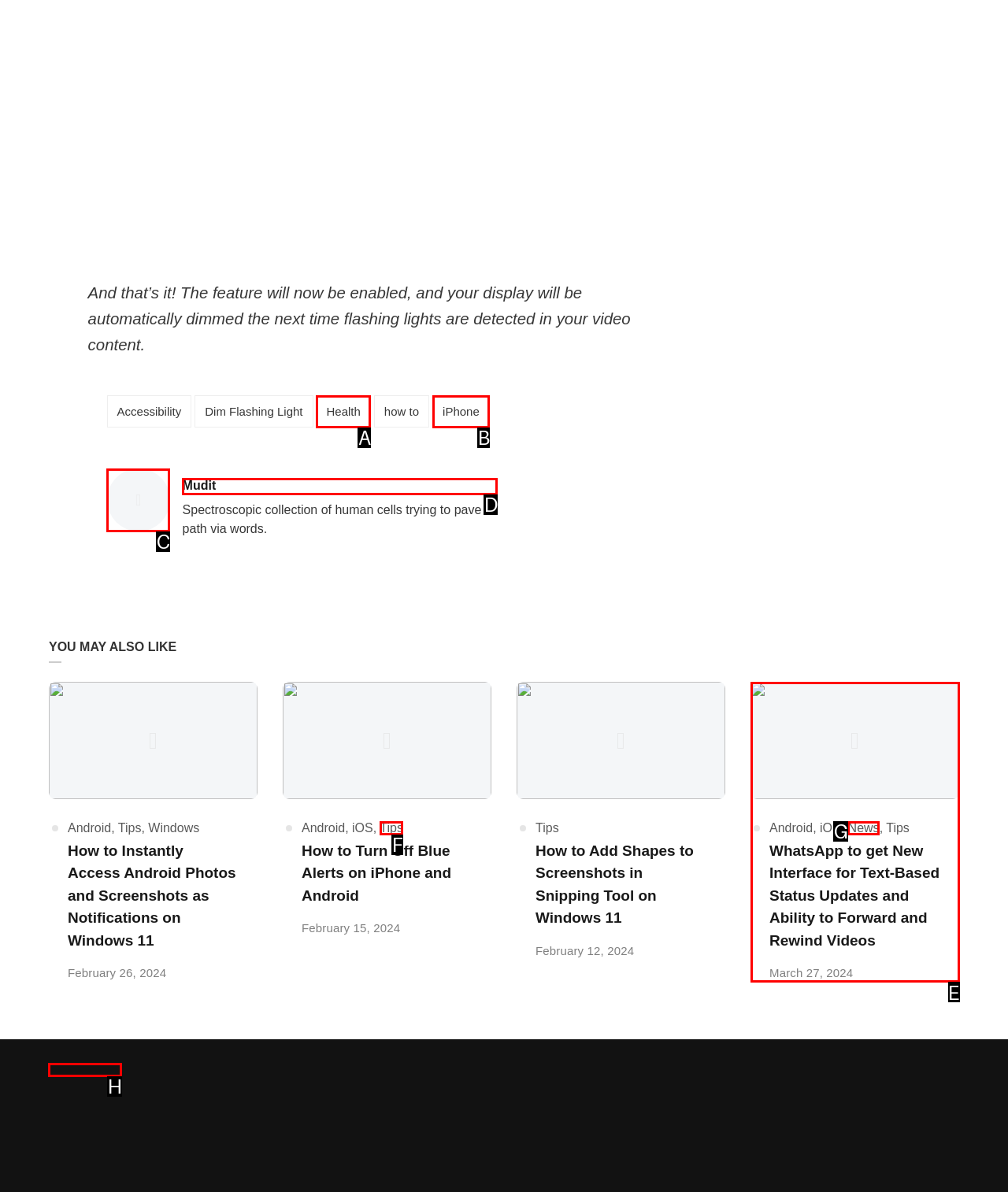Identify the correct UI element to click for the following task: Check the privacy policy Choose the option's letter based on the given choices.

H